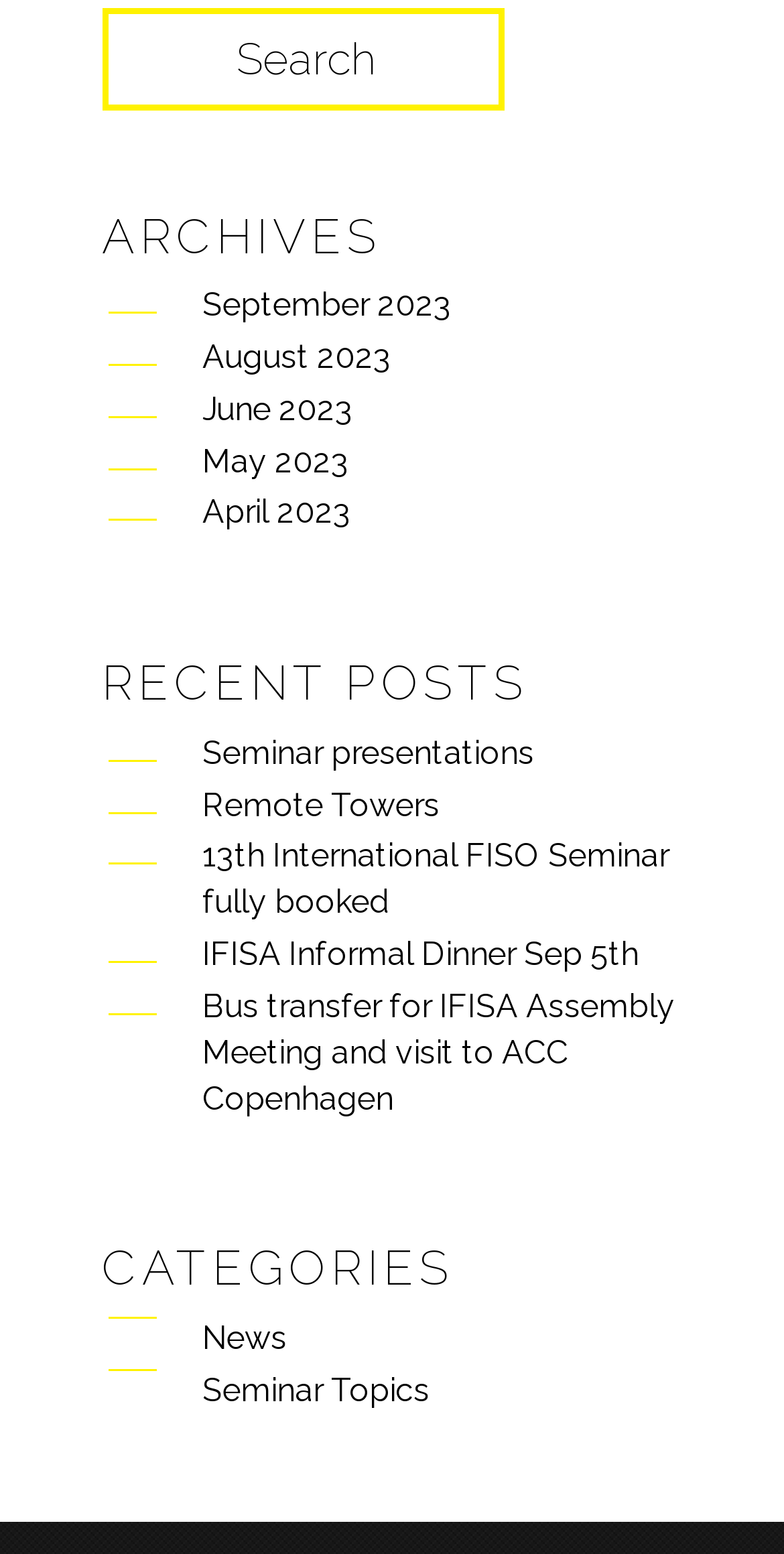Identify the bounding box coordinates of the clickable region to carry out the given instruction: "Search".

[0.13, 0.005, 0.643, 0.071]